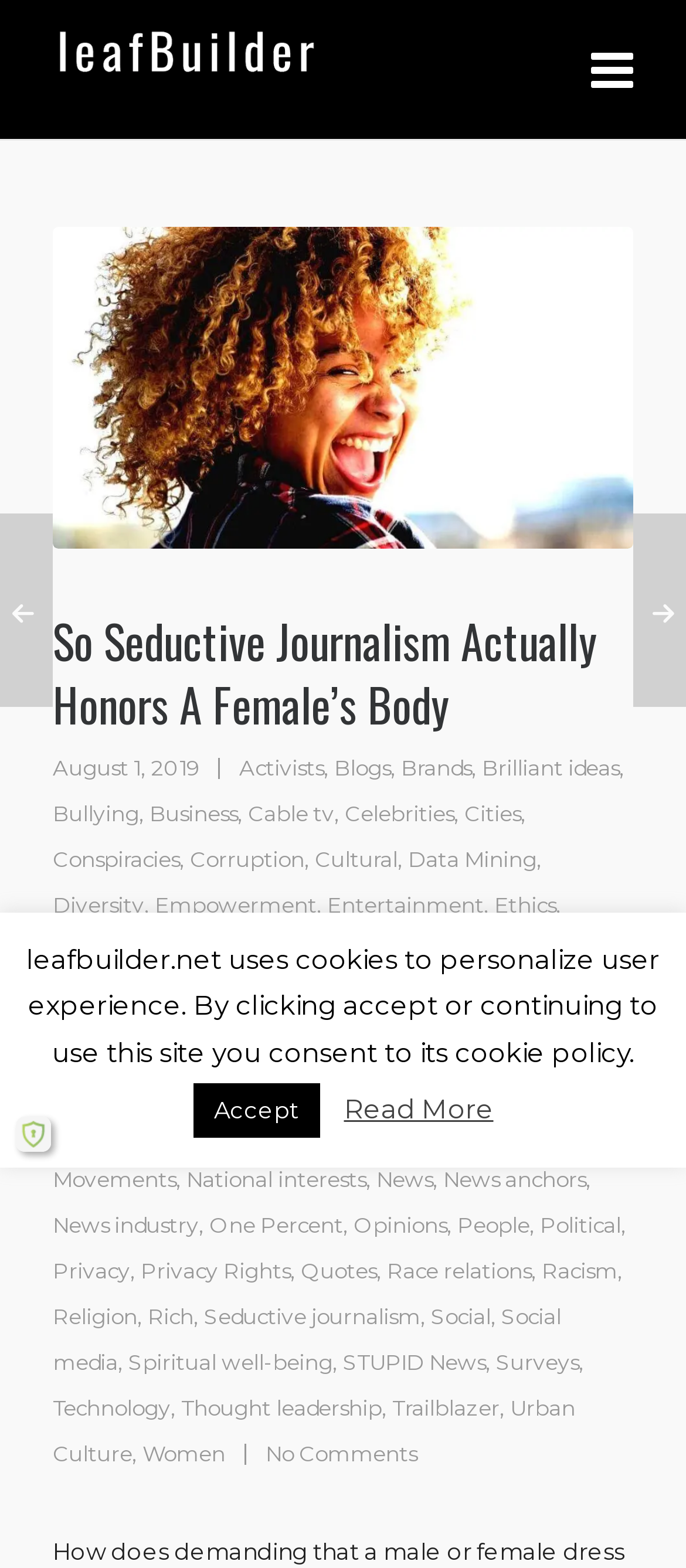Describe the entire webpage, focusing on both content and design.

This webpage appears to be a blog or article page, with a focus on journalism and its impact on society. At the top of the page, there is a navigation link and a canvas element that takes up most of the width of the page. Below this, there is a heading that reads "So Seductive Journalism Actually Honors A Female's Body" and an image associated with this heading.

To the right of the heading, there is a time element that displays the date "August 1, 2019". Below this, there are numerous links categorized by topic, including Activists, Blogs, Brands, and many others. These links are arranged in a horizontal row, with commas separating each link.

The majority of the page is taken up by these categorized links, which are arranged in a long, scrolling list. The links are grouped by topic, with each topic separated by a small gap. The topics range from general categories like Business and Entertainment to more specific topics like Guerrilla Journalism and Seductive Journalism.

There are no clear paragraphs or blocks of text on the page, aside from the heading and the date. The focus of the page appears to be on providing a comprehensive list of links related to journalism and its various subtopics.